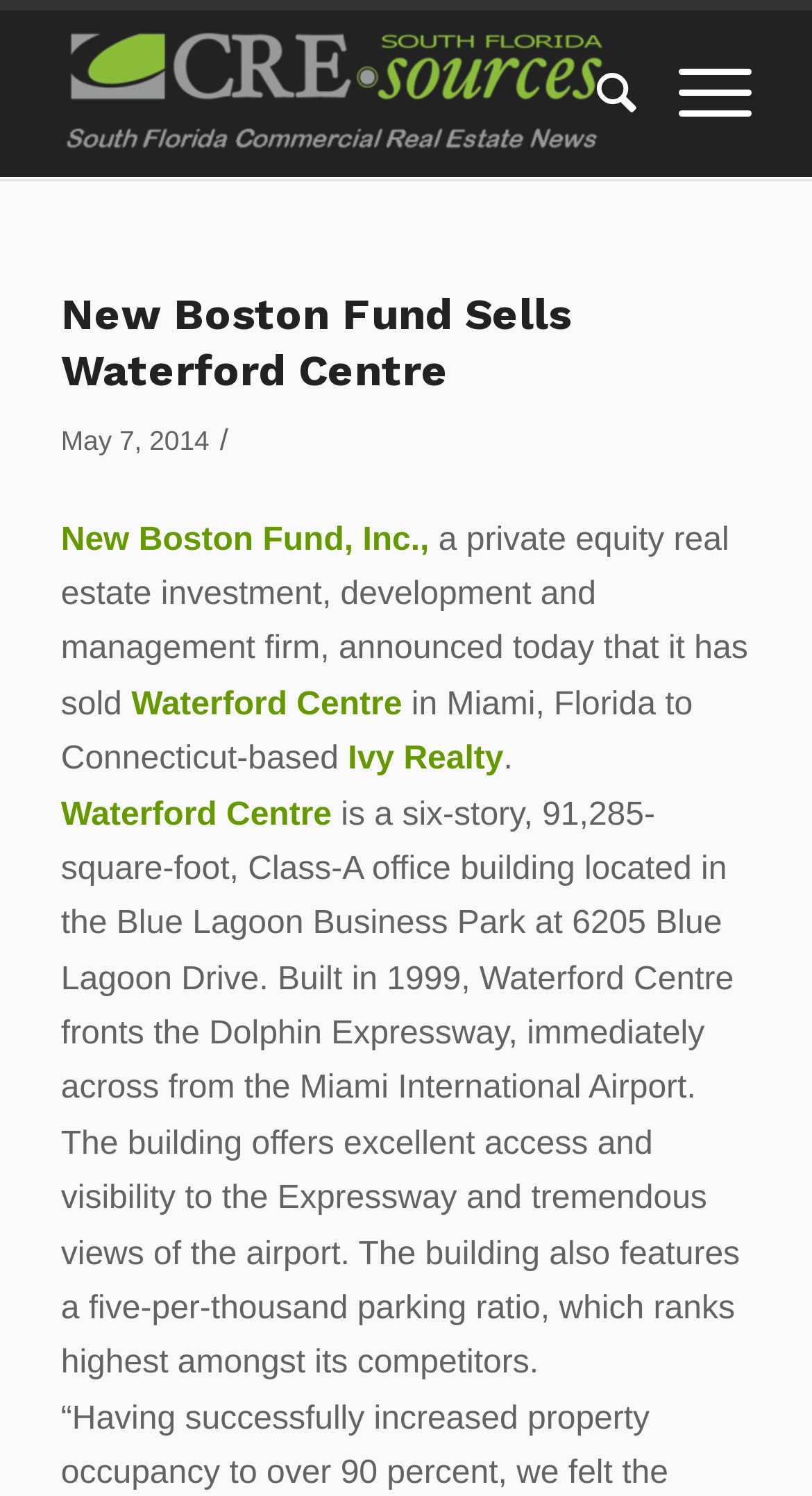Provide a brief response to the question using a single word or phrase: 
What is the name of the building sold by New Boston Fund?

Waterford Centre